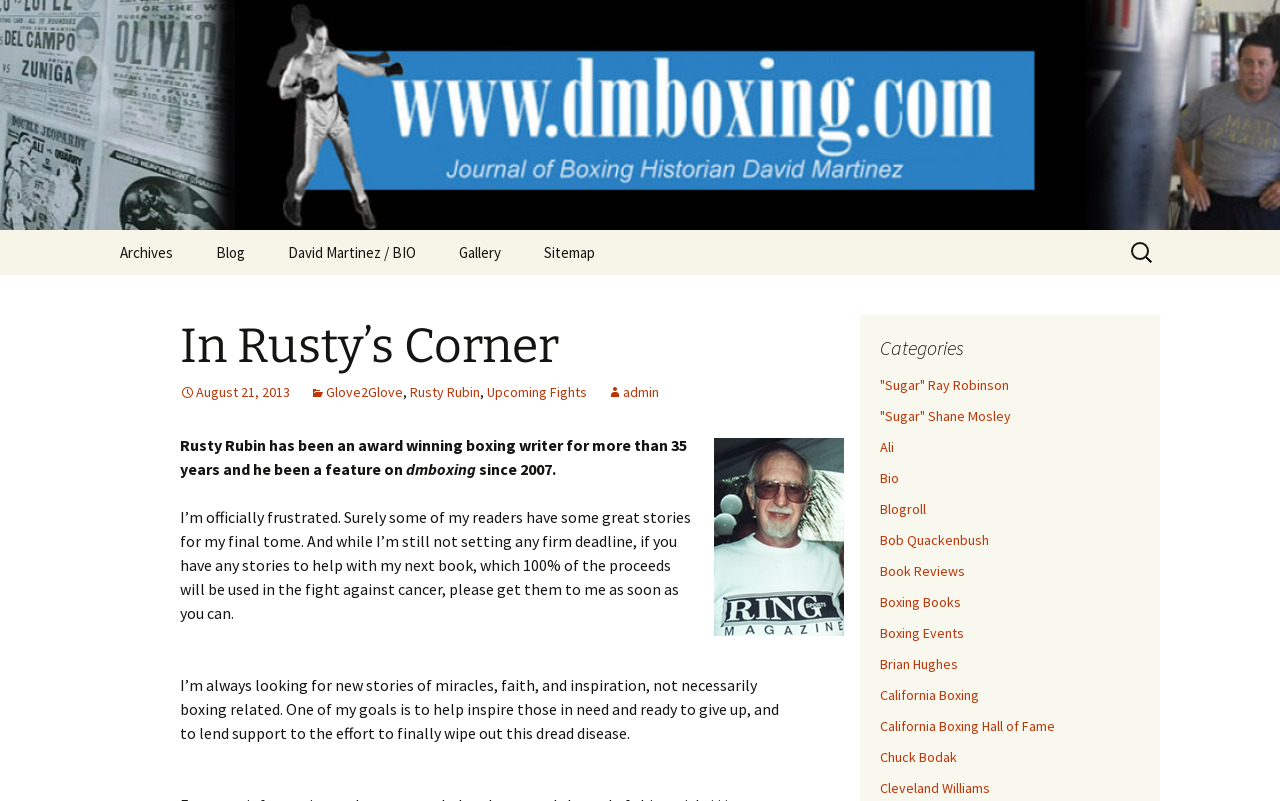Pinpoint the bounding box coordinates of the area that should be clicked to complete the following instruction: "Read the blog". The coordinates must be given as four float numbers between 0 and 1, i.e., [left, top, right, bottom].

[0.153, 0.287, 0.207, 0.343]